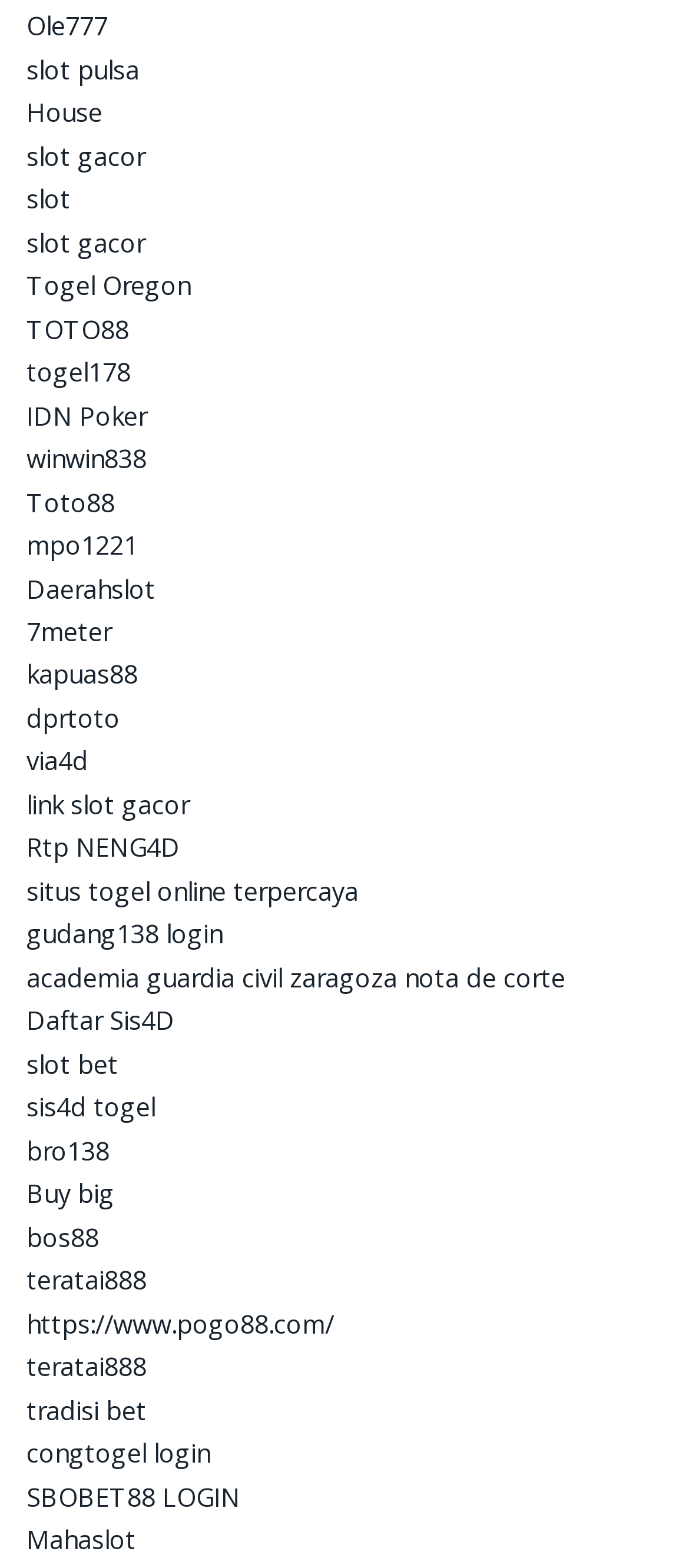Provide a one-word or short-phrase response to the question:
How many links are related to 'togel' on the webpage?

5